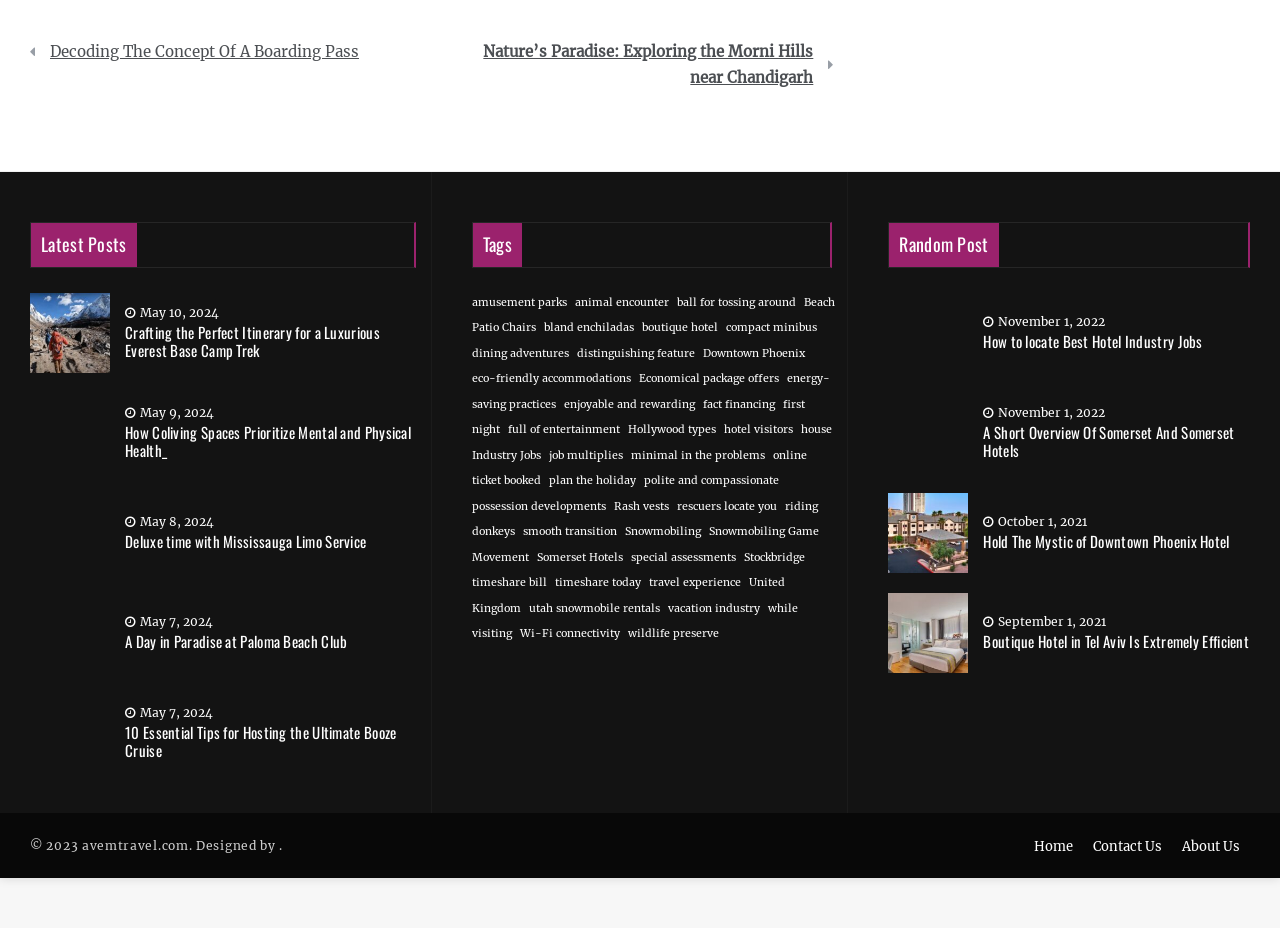What is the category of posts listed?
Using the image, provide a detailed and thorough answer to the question.

Based on the webpage, I can see that the posts listed are related to travel, as they have titles such as 'Crafting the Perfect Itinerary for a Luxurious Everest Base Camp Trek', 'A Day in Paradise at Paloma Beach Club', and 'Deluxe time with Mississauga Limo Service'. This suggests that the category of posts listed is travel.